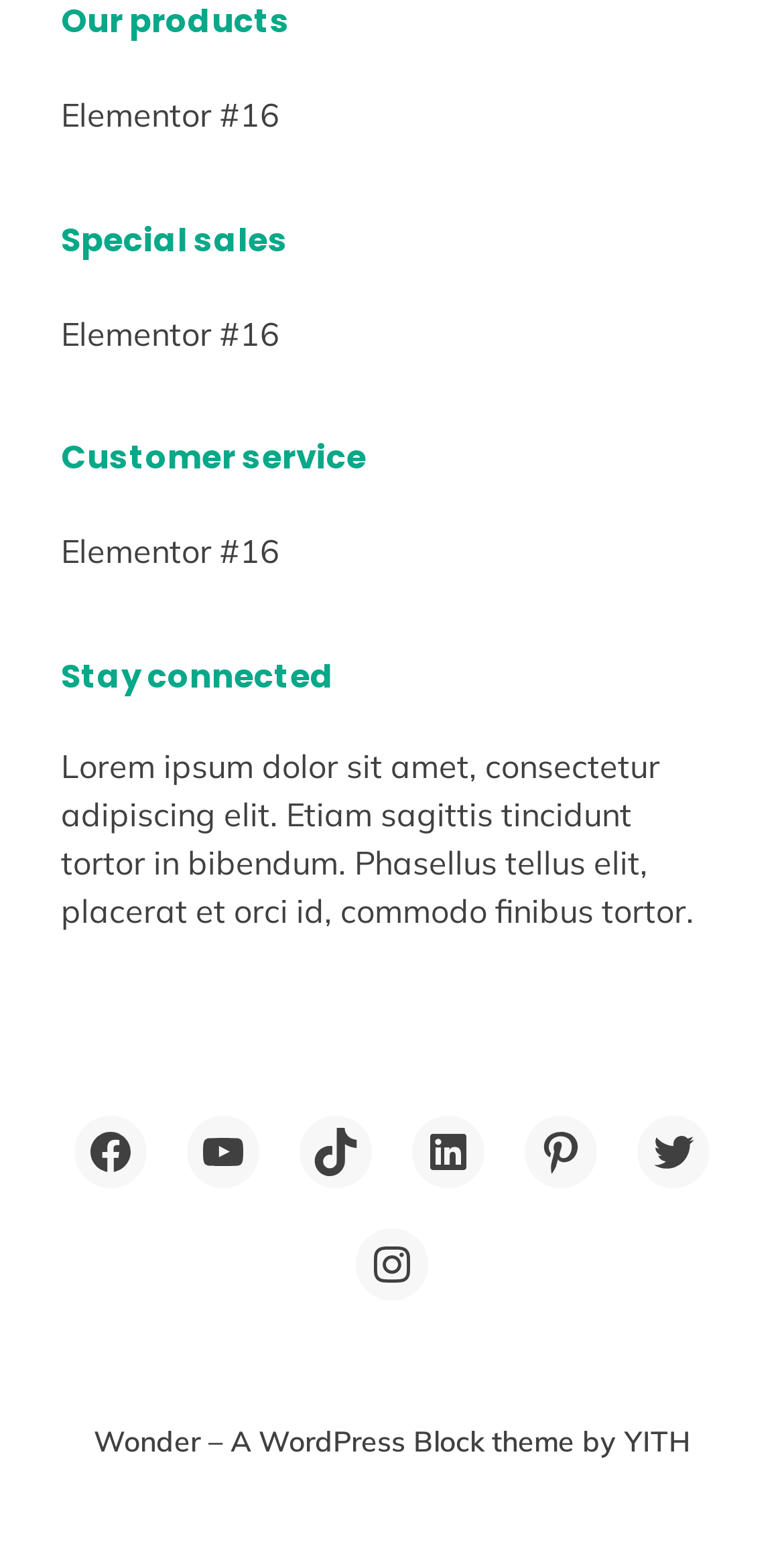Please determine the bounding box coordinates of the clickable area required to carry out the following instruction: "Check out YouTube". The coordinates must be four float numbers between 0 and 1, represented as [left, top, right, bottom].

[0.238, 0.723, 0.331, 0.77]